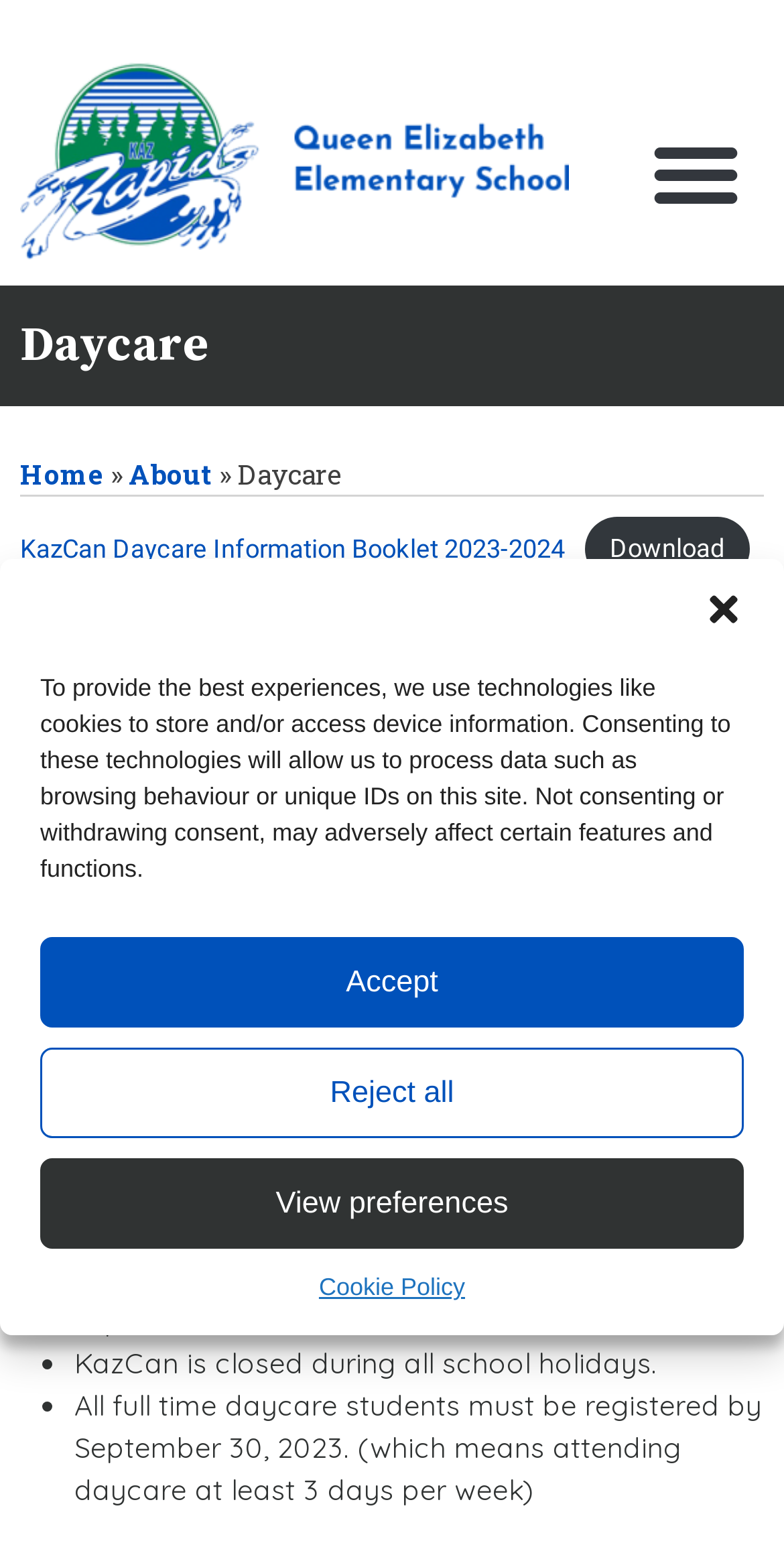Please specify the coordinates of the bounding box for the element that should be clicked to carry out this instruction: "Go to Queen Elizabeth Elementary School homepage". The coordinates must be four float numbers between 0 and 1, formatted as [left, top, right, bottom].

[0.026, 0.041, 0.724, 0.167]